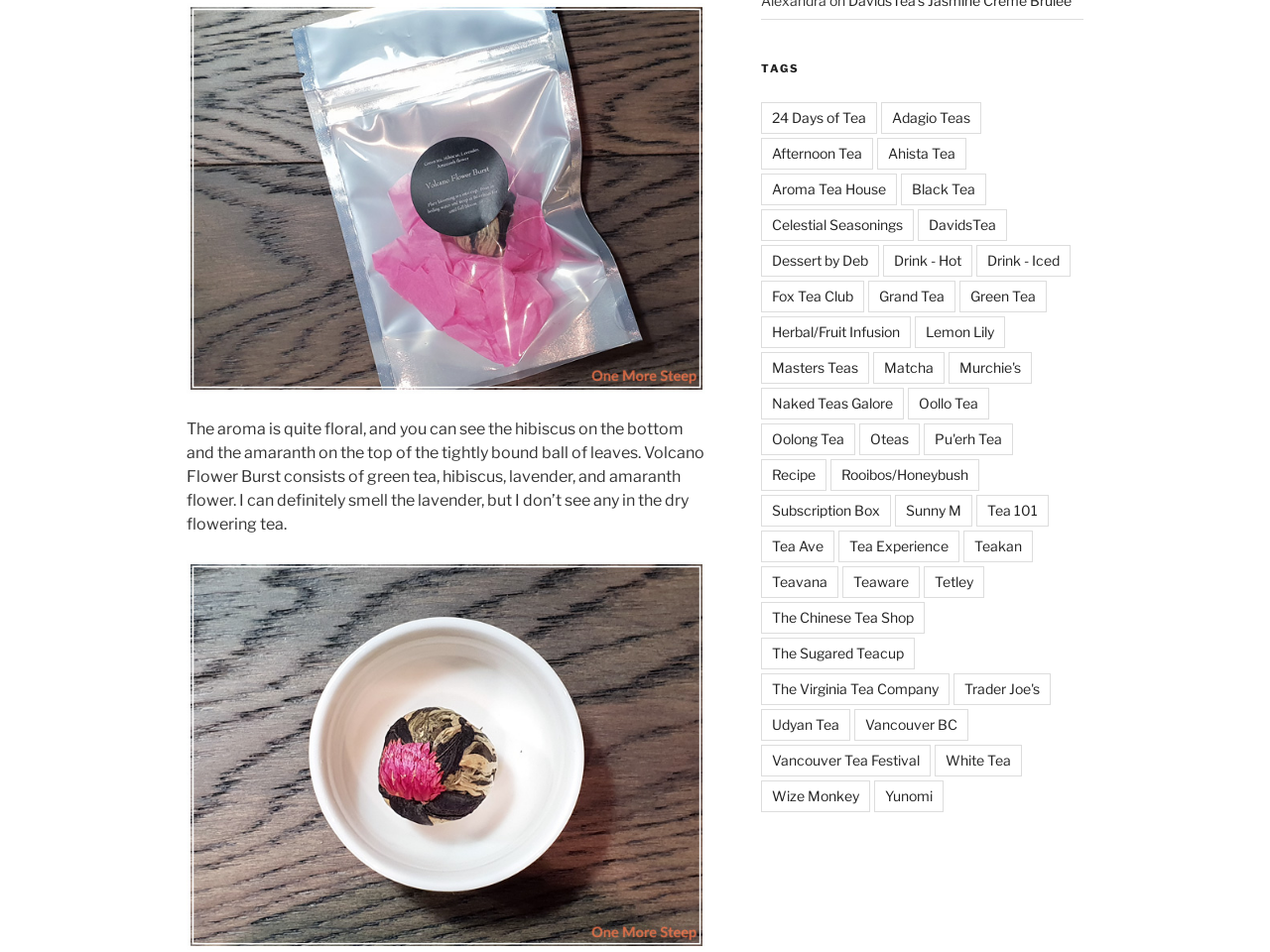Please identify the bounding box coordinates of the element I should click to complete this instruction: 'Explore the 2 BOTTLE BUNDLE PHENT XR MAXIMUM STRENGTH SPECKLED TABLETS'. The coordinates should be given as four float numbers between 0 and 1, like this: [left, top, right, bottom].

None